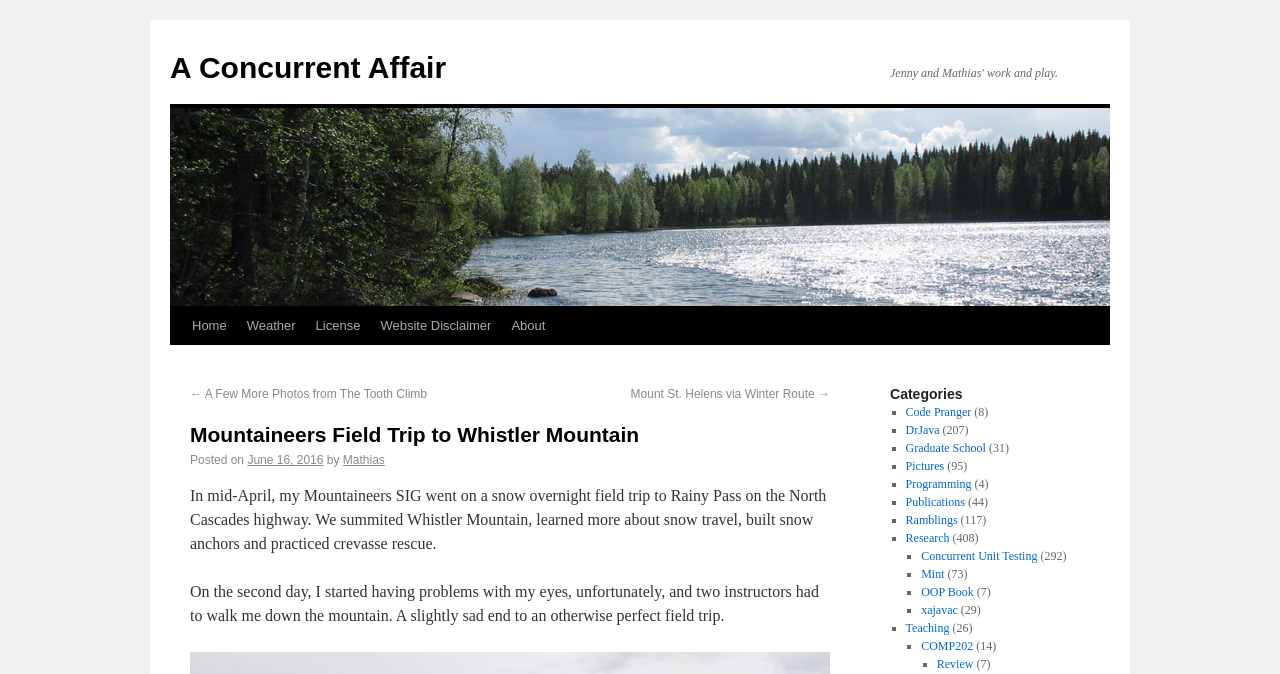Utilize the details in the image to thoroughly answer the following question: How many categories are listed on the webpage?

The answer can be found by counting the number of list markers '■' under the heading 'Categories', which indicates 14 categories are listed.